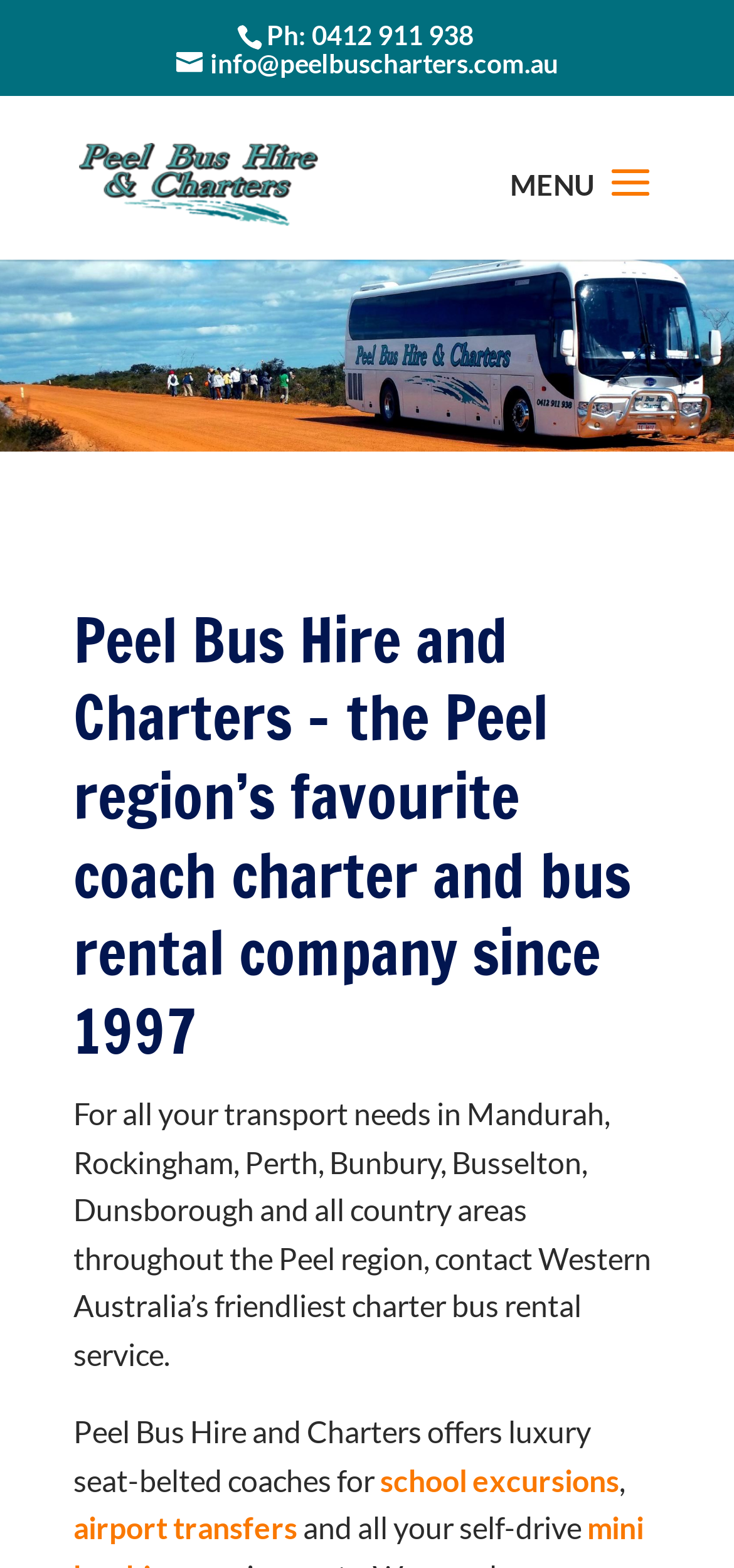Determine the bounding box for the HTML element described here: "school excursions". The coordinates should be given as [left, top, right, bottom] with each number being a float between 0 and 1.

[0.518, 0.932, 0.844, 0.955]